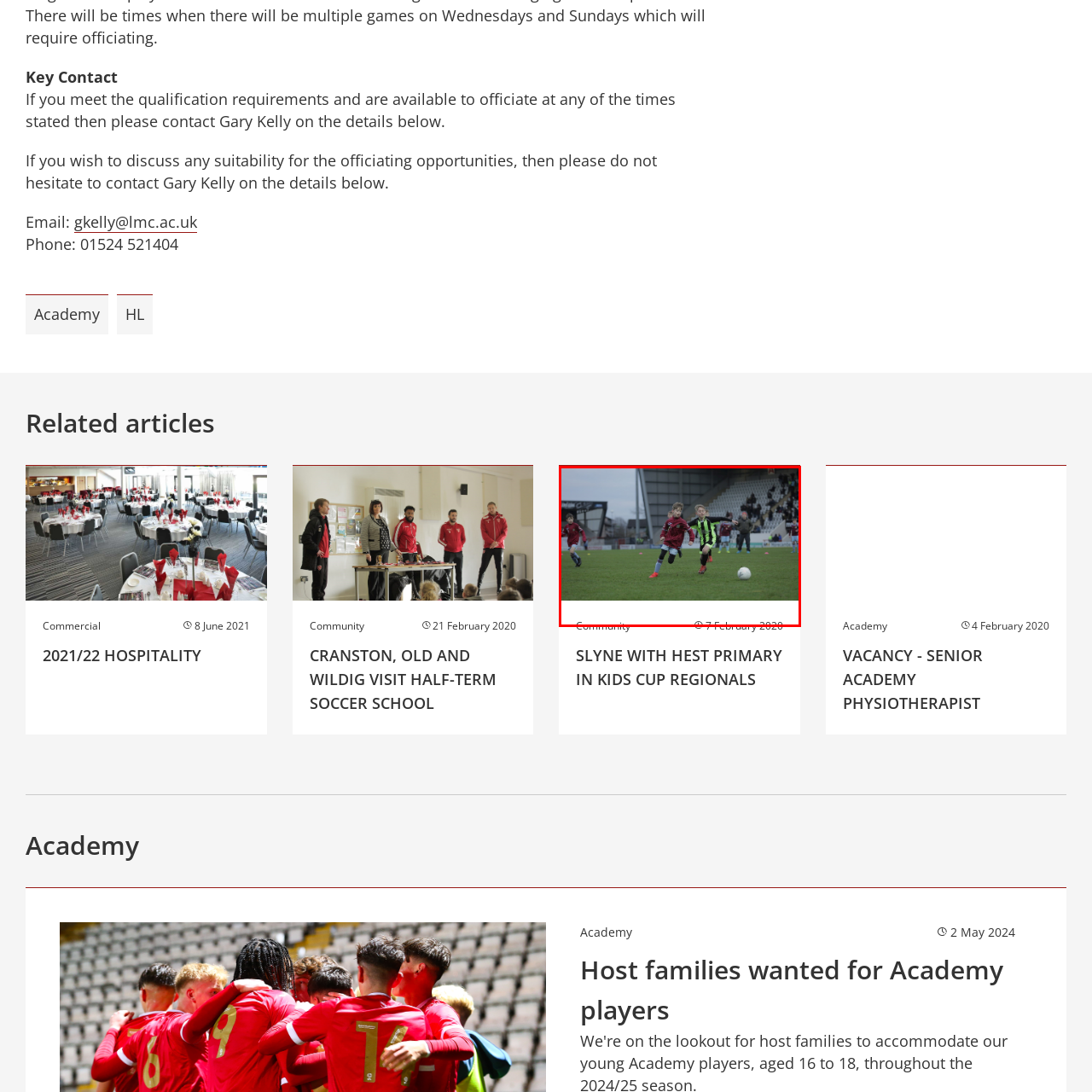Inspect the image outlined by the red box and answer the question using a single word or phrase:
Is the soccer match being played indoors?

No